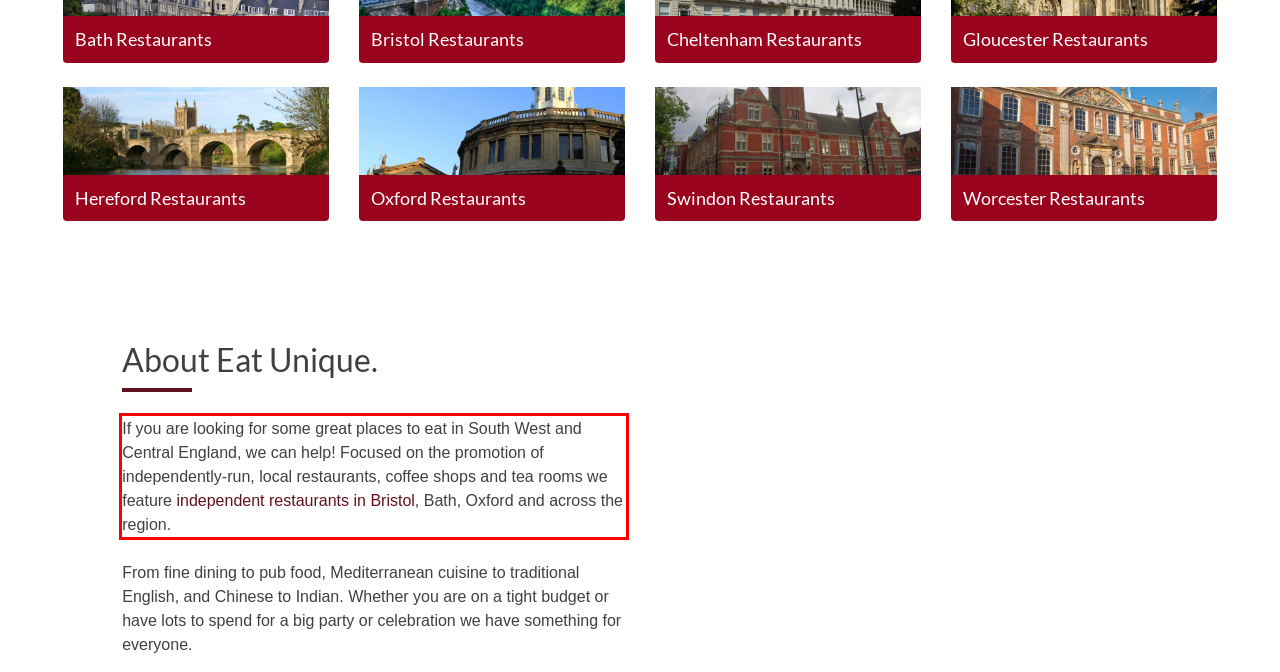Examine the screenshot of the webpage, locate the red bounding box, and generate the text contained within it.

If you are looking for some great places to eat in South West and Central England, we can help! Focused on the promotion of independently-run, local restaurants, coffee shops and tea rooms we feature independent restaurants in Bristol, Bath, Oxford and across the region.